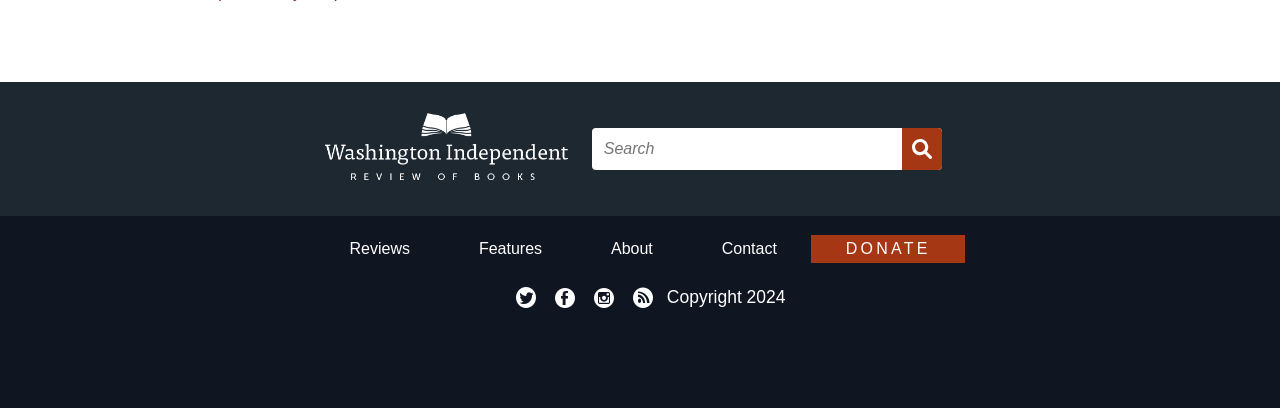Give a concise answer of one word or phrase to the question: 
How many social media links are there?

4